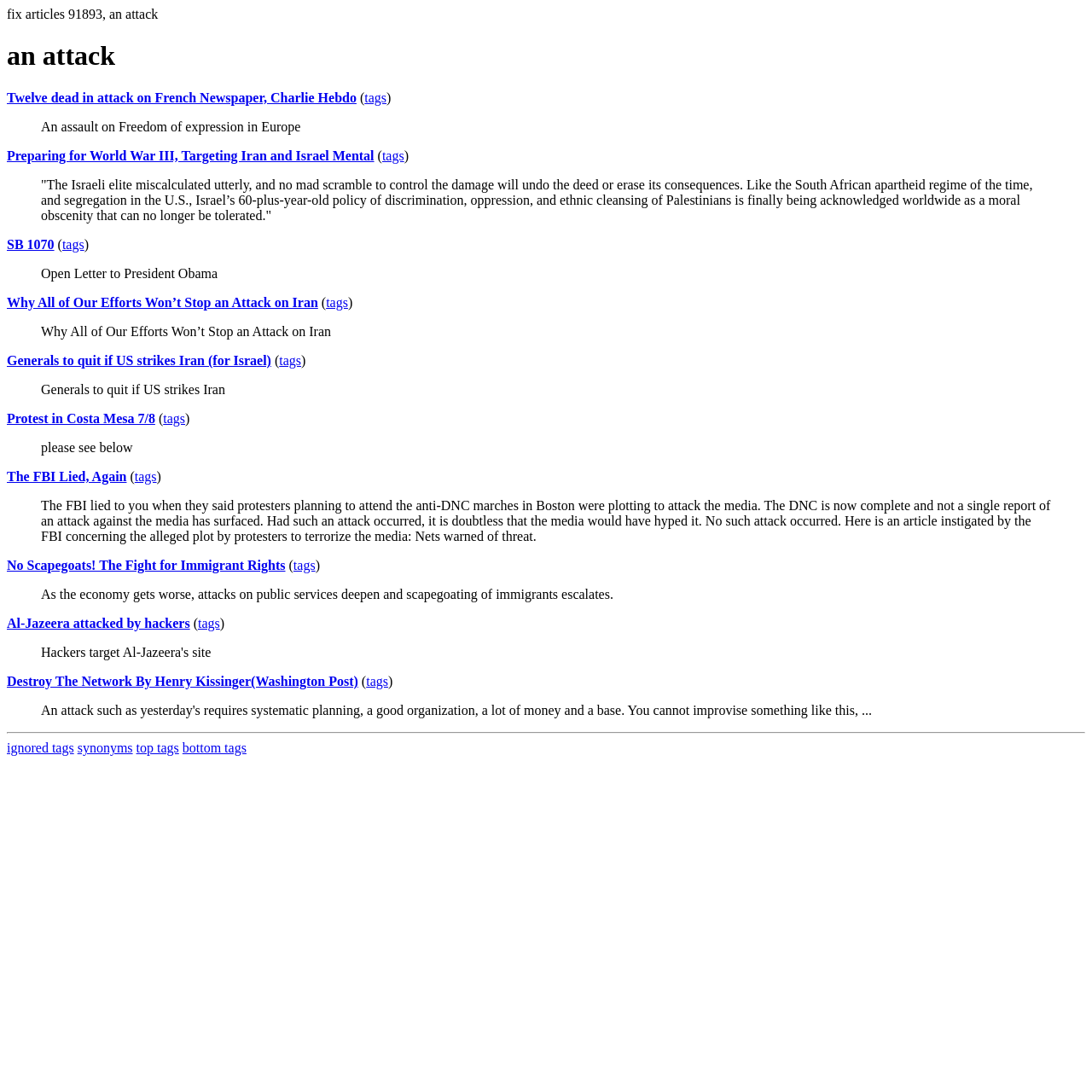Produce an elaborate caption capturing the essence of the webpage.

The webpage appears to be a news aggregator or blog focused on various topics, including politics, social issues, and international news. At the top of the page, there is a heading that reads "an attack" and a static text that says "fix articles 91893, an attack". Below this, there are several links to news articles, each with a brief description and a "tags" link next to it. These links are arranged in a vertical list, with each link taking up a small portion of the page width.

The articles seem to be related to various topics, including international conflicts, freedom of expression, and social issues. Some of the article titles include "Twelve dead in attack on French Newspaper, Charlie Hebdo", "Preparing for World War III, Targeting Iran and Israel Mental", and "Why All of Our Efforts Won’t Stop an Attack on Iran". There are also blockquotes with longer passages of text, which appear to be excerpts from the articles.

Throughout the page, there are several instances of static text that provide additional context or information, such as "Open Letter to President Obama" and "please see below". There are also links to other pages or sections of the website, including "ignored tags", "synonyms", "top tags", and "bottom tags", which are arranged horizontally at the bottom of the page.

Overall, the webpage appears to be a collection of news articles and related information, with a focus on international news and social issues.